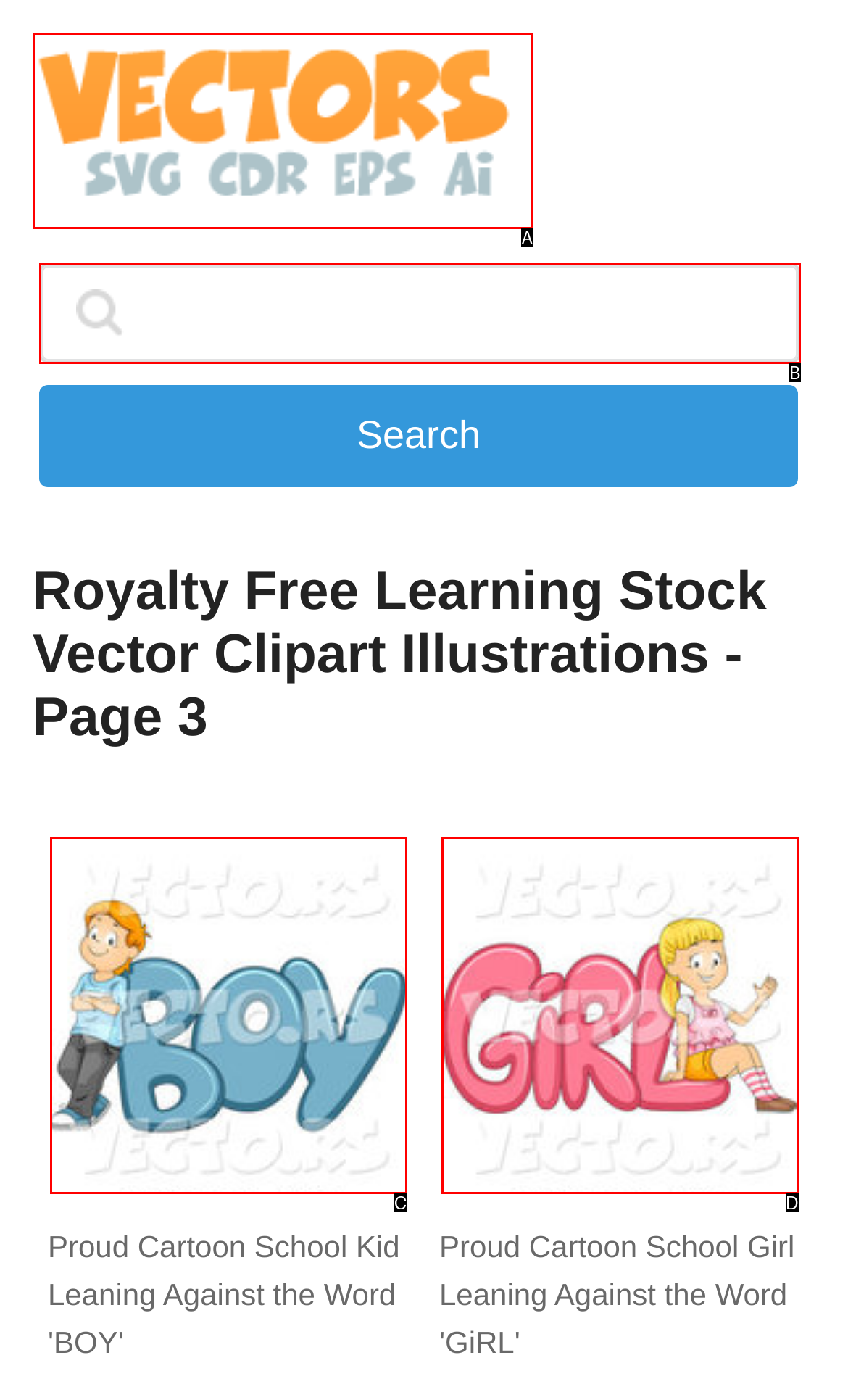Determine the HTML element that best matches this description: parent_node: Search from the given choices. Respond with the corresponding letter.

A